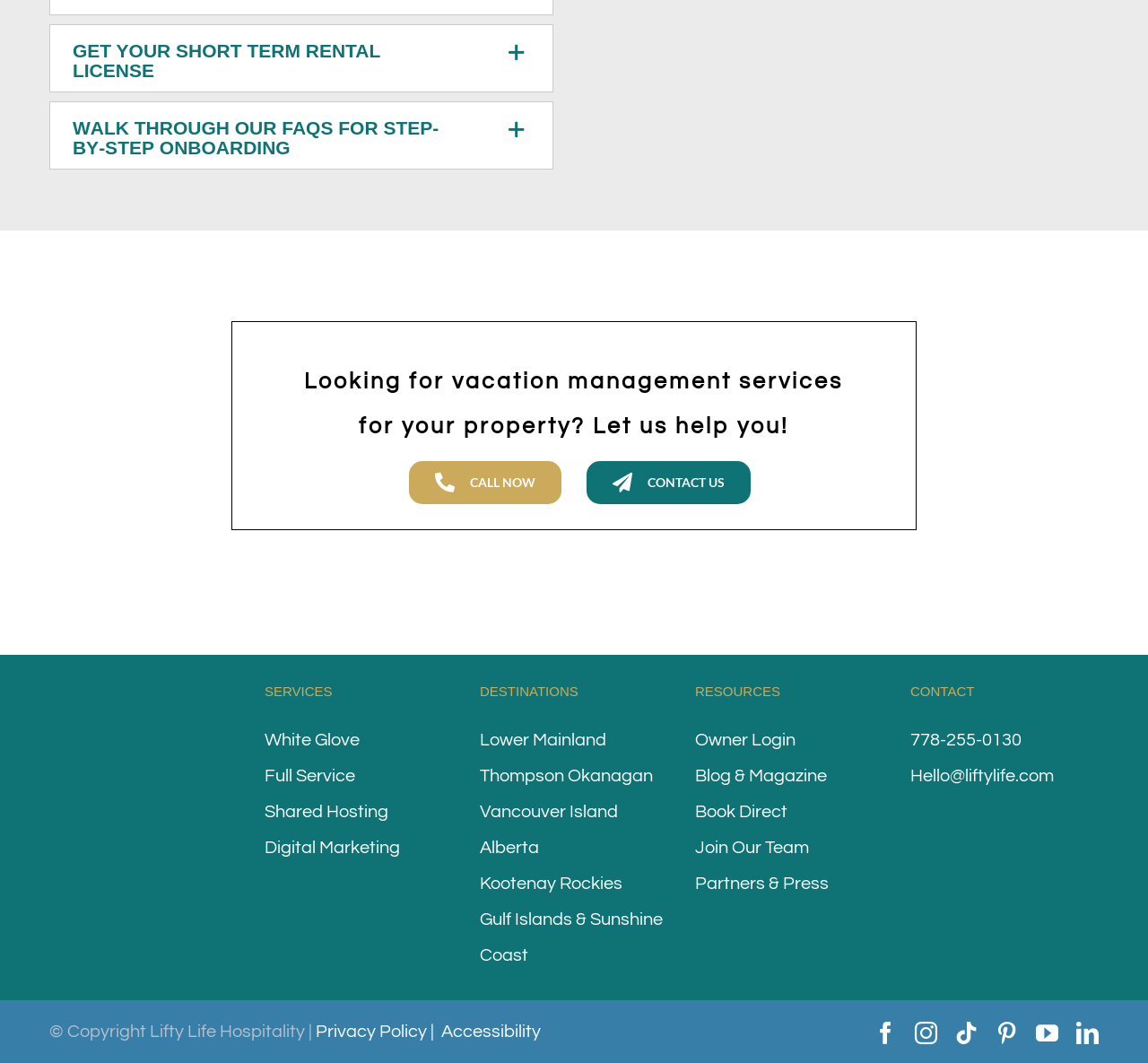Kindly determine the bounding box coordinates for the area that needs to be clicked to execute this instruction: "Contact us".

[0.511, 0.434, 0.654, 0.474]